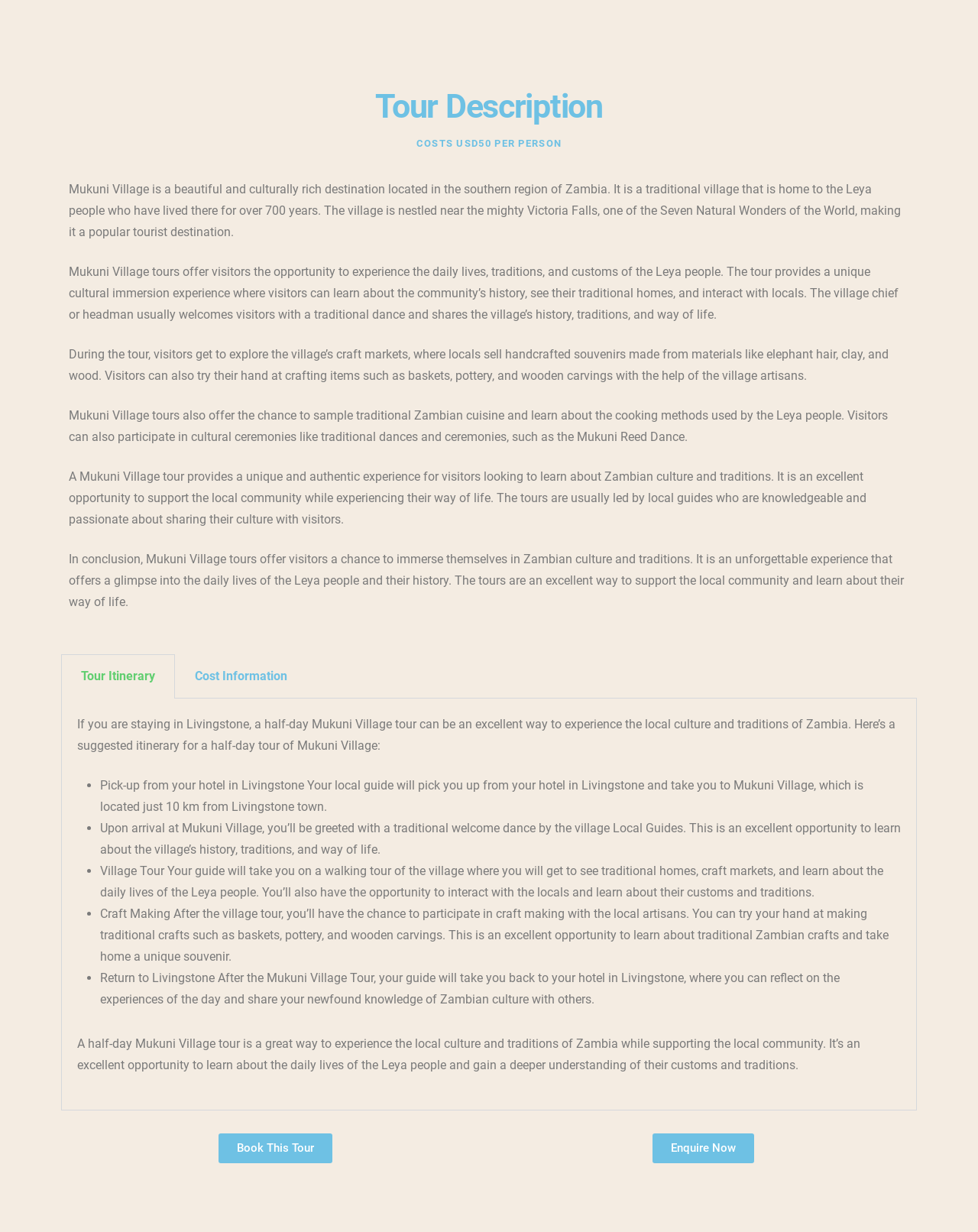Determine the bounding box coordinates for the UI element described. Format the coordinates as (top-left x, top-left y, bottom-right x, bottom-right y) and ensure all values are between 0 and 1. Element description: About Us

None